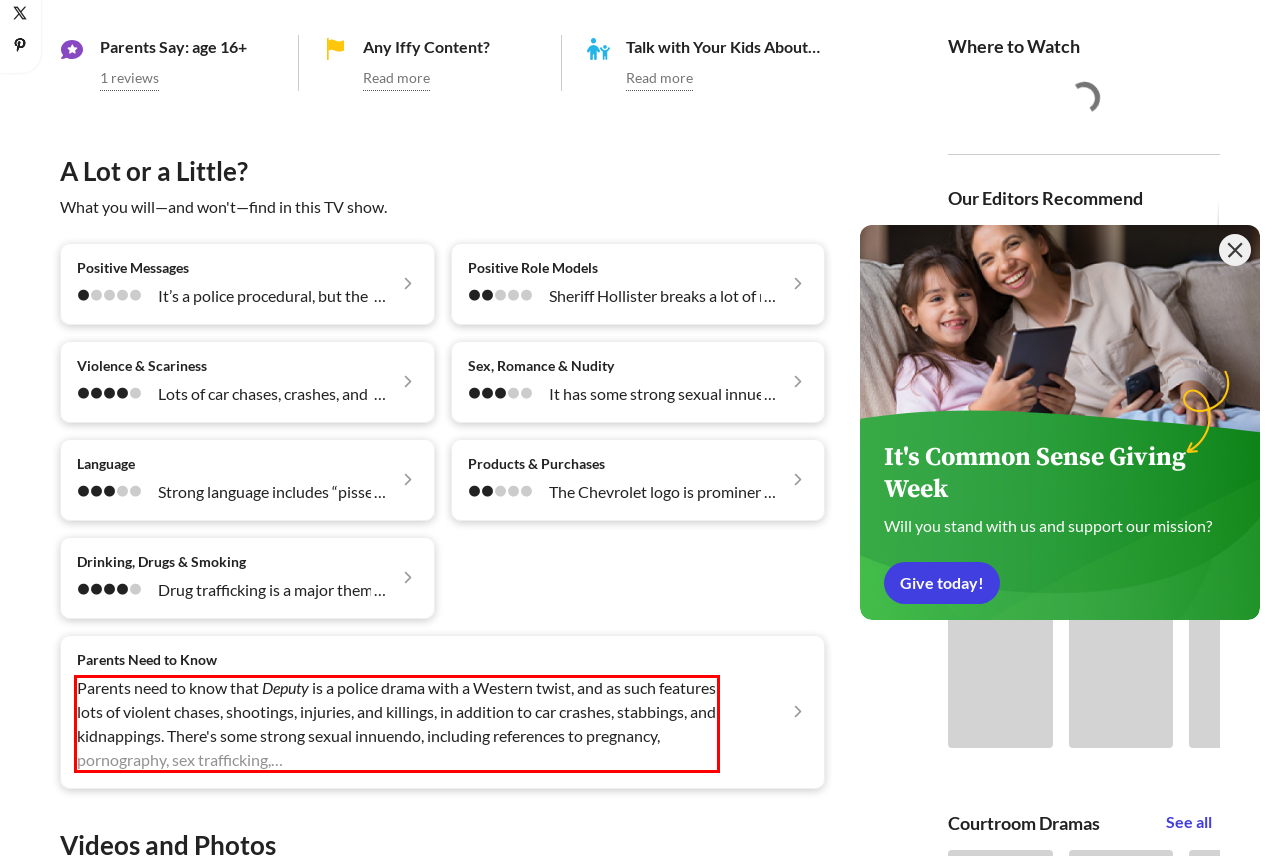Given a screenshot of a webpage containing a red bounding box, perform OCR on the text within this red bounding box and provide the text content.

Parents need to know that Deputy is a police drama with a Western twist, and as such features lots of violent chases, shootings, injuries, and killings, in addition to car crashes, stabbings, and kidnappings. There's some strong sexual innuendo, including references to pregnancy, pornography, sex trafficking,…